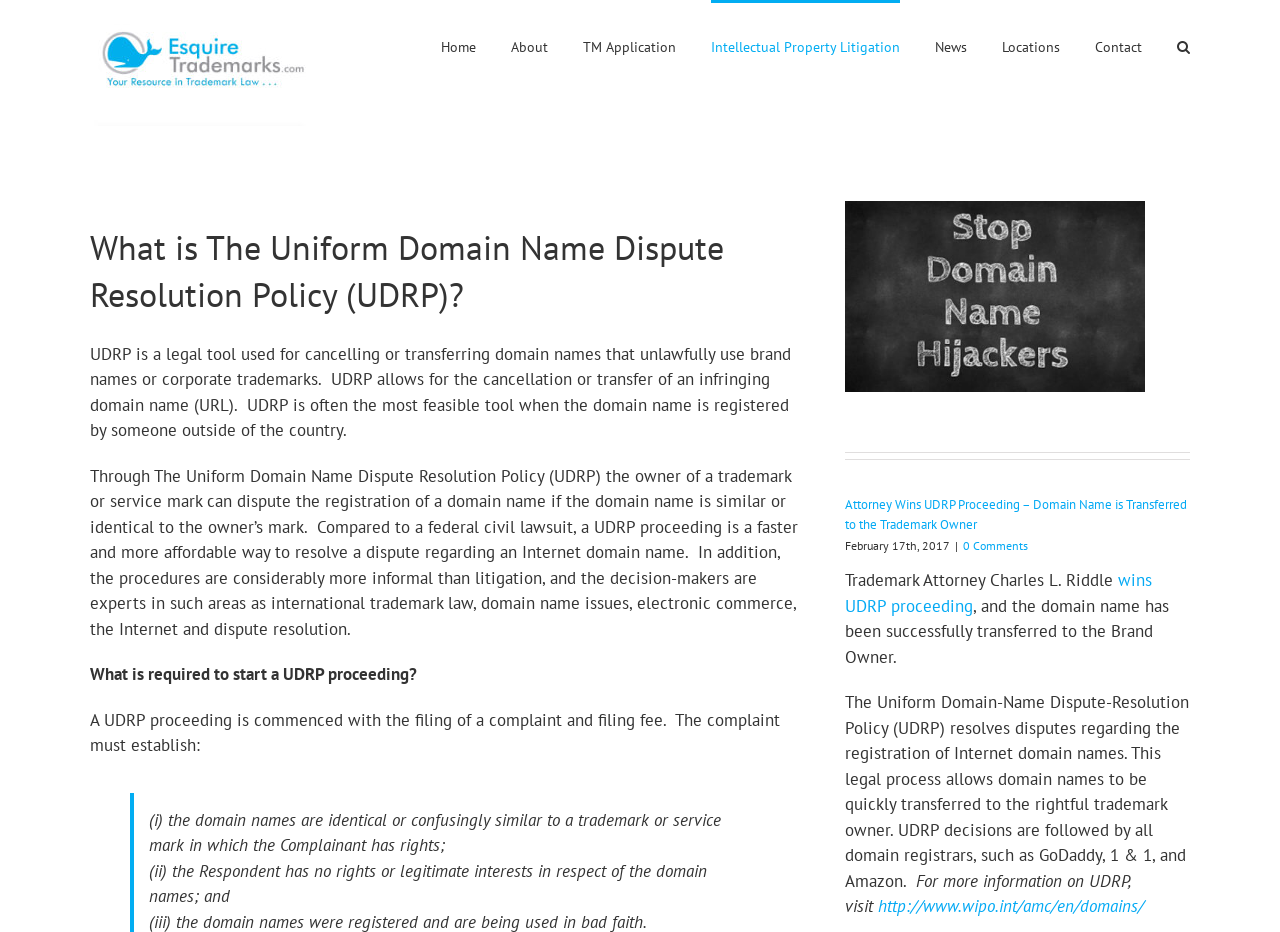Please determine the bounding box coordinates for the UI element described as: "wins UDRP proceeding".

[0.66, 0.611, 0.9, 0.662]